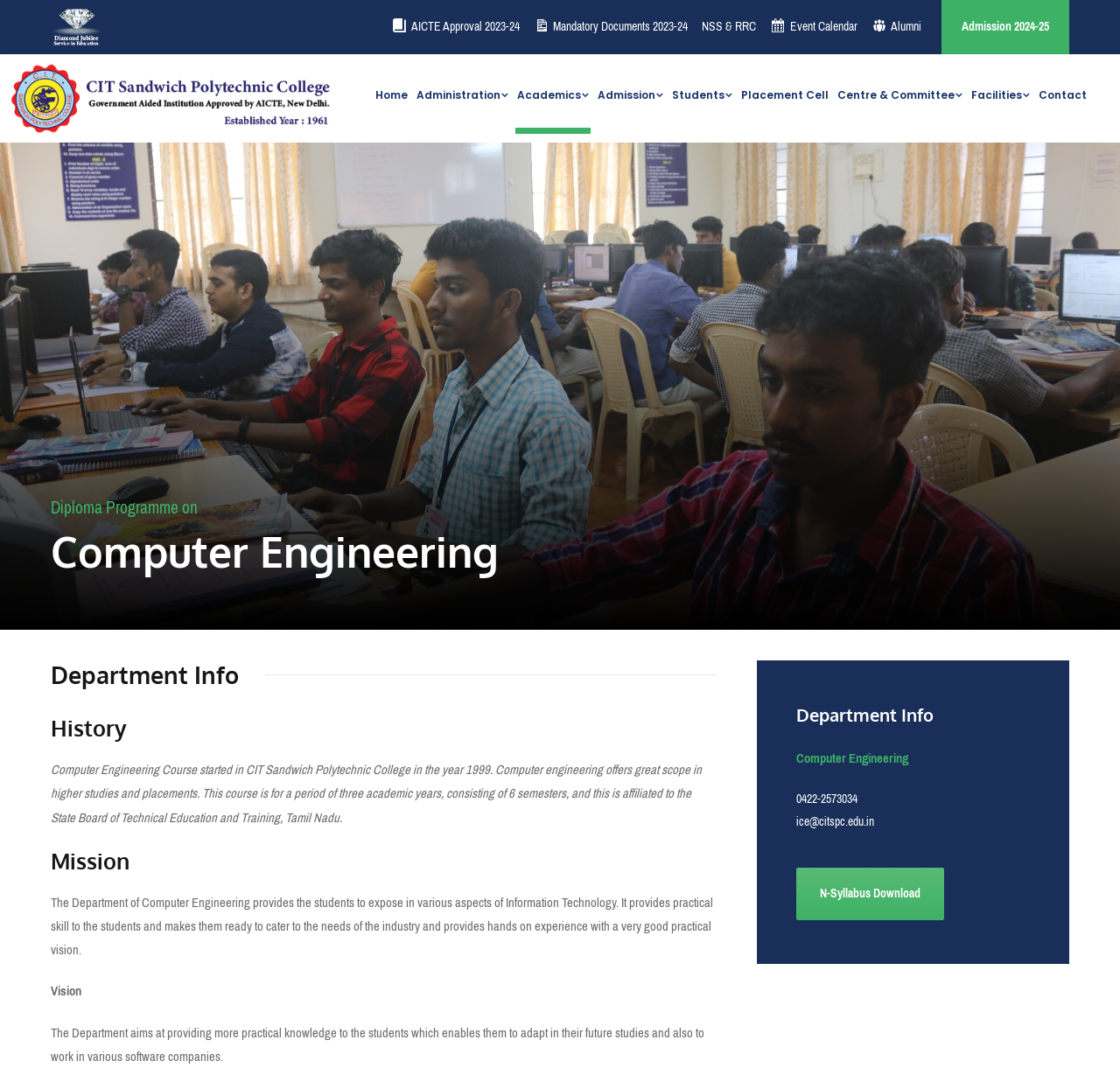How many semesters are there in the Computer Engineering course?
Provide a short answer using one word or a brief phrase based on the image.

6 semesters